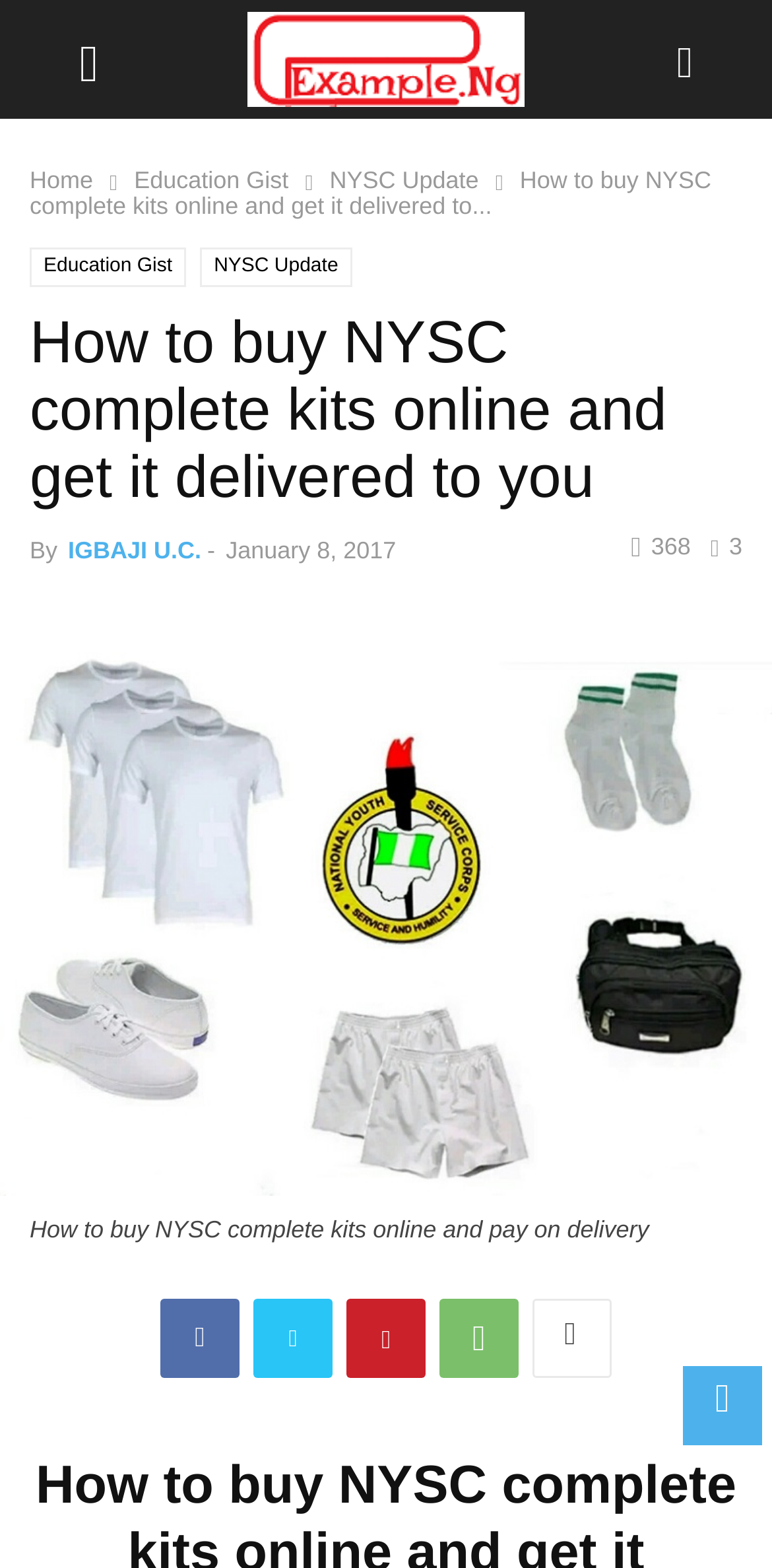Please locate and retrieve the main header text of the webpage.

How to buy NYSC complete kits online and get it delivered to you